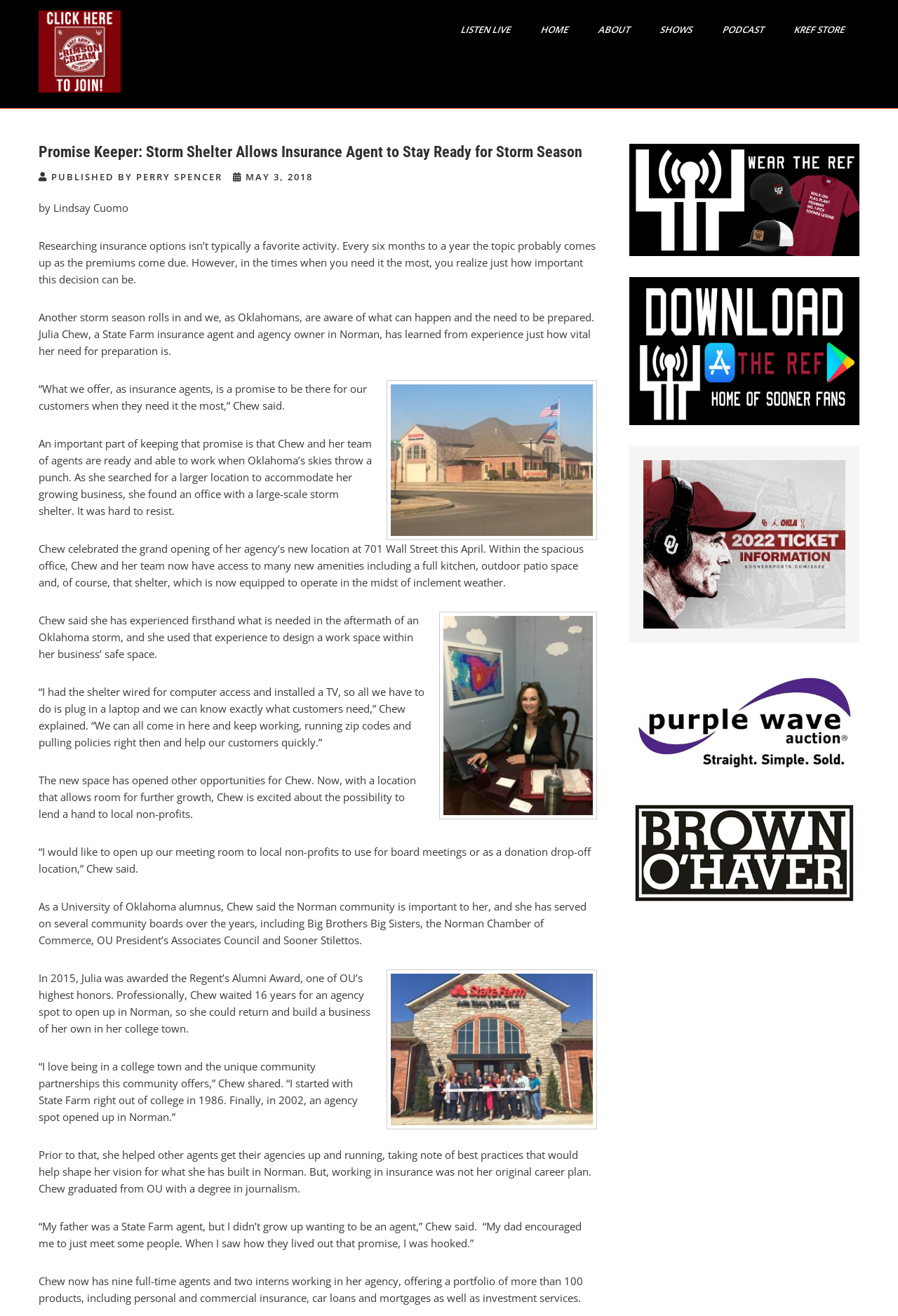Answer in one word or a short phrase: 
What is the name of the insurance company Julia Chew works for?

State Farm